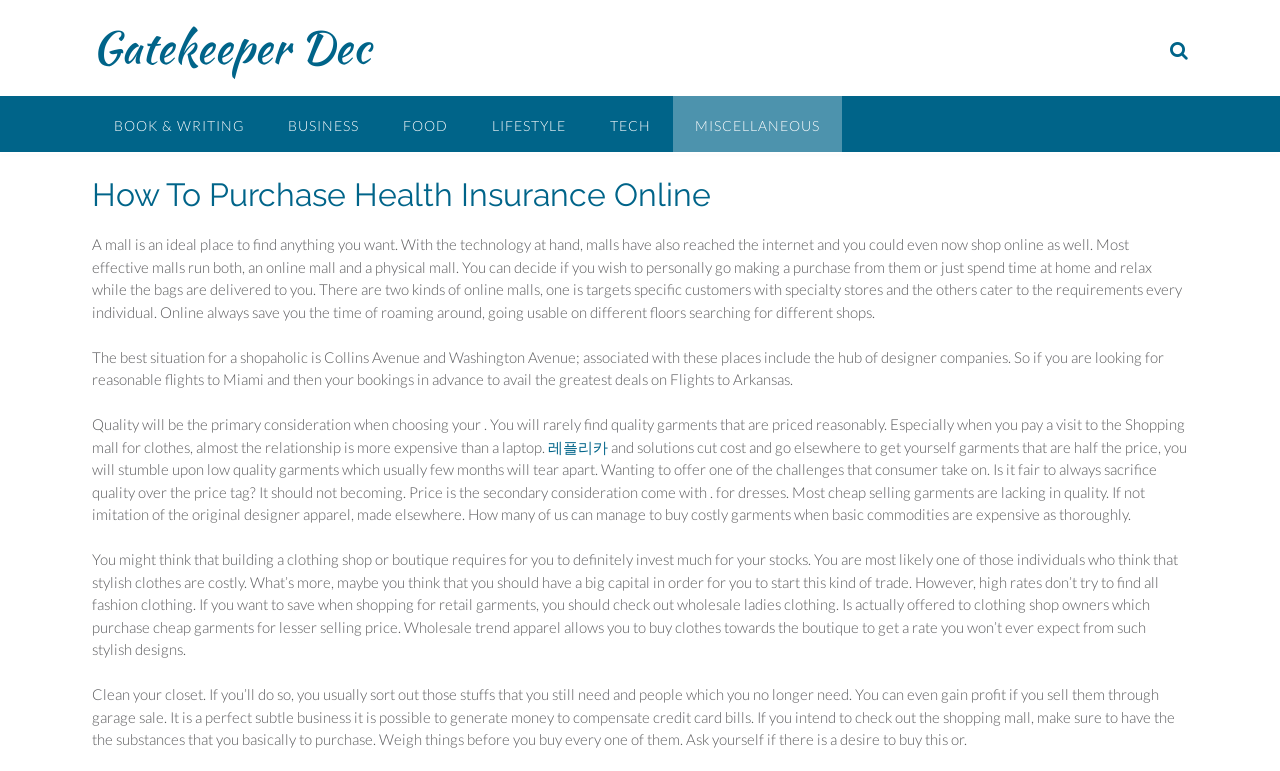Observe the image and answer the following question in detail: What is the primary consideration when choosing health insurance?

According to the webpage, when choosing health insurance, quality is the primary consideration, just like when buying clothes, quality is more important than price.